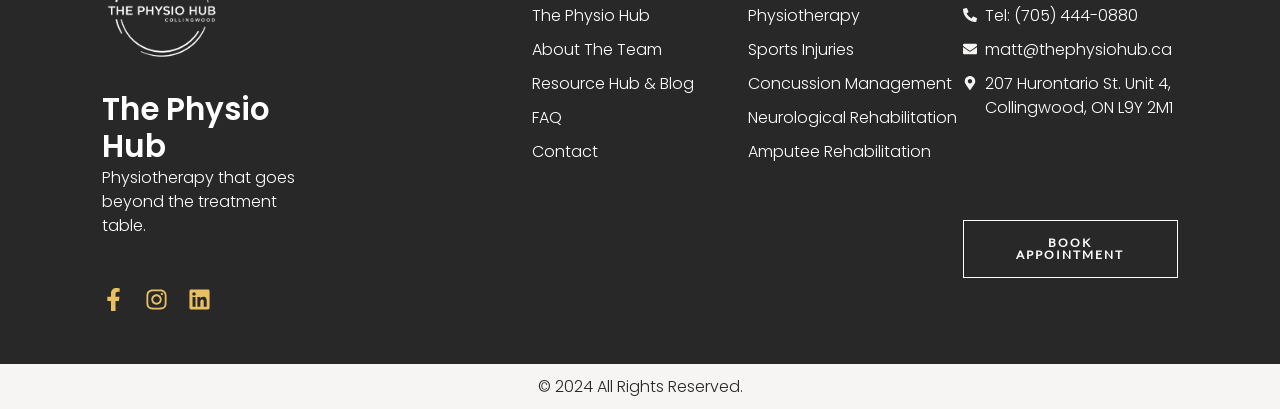What is the clinic's address?
Give a single word or phrase as your answer by examining the image.

207 Hurontario St. Unit 4, Collingwood, ON L9Y 2M1